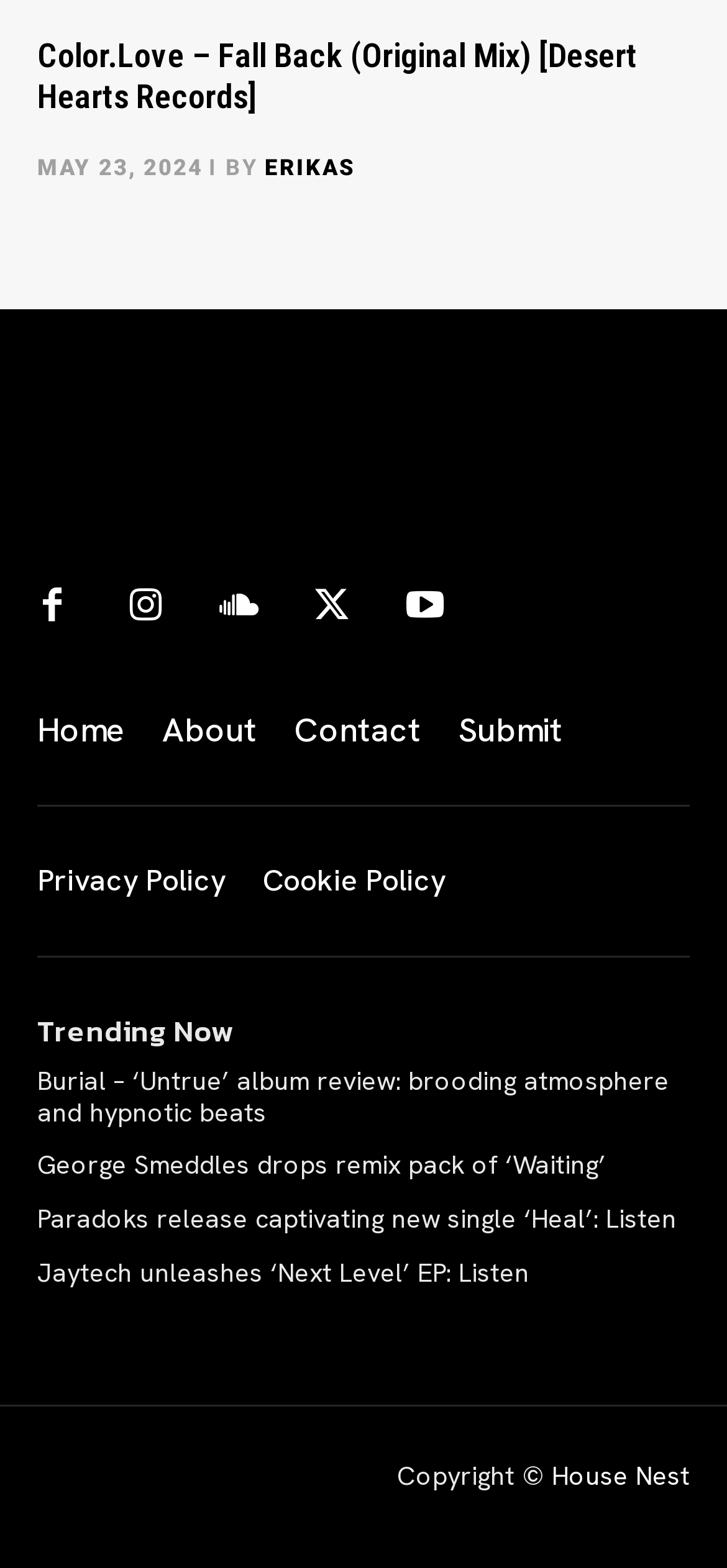Please provide a comprehensive answer to the question below using the information from the image: What is the name of the artist who released a remix pack?

The answer can be found in the heading 'George Smeddles drops remix pack of ‘Waiting’’ which suggests that the artist who released a remix pack is George Smeddles.